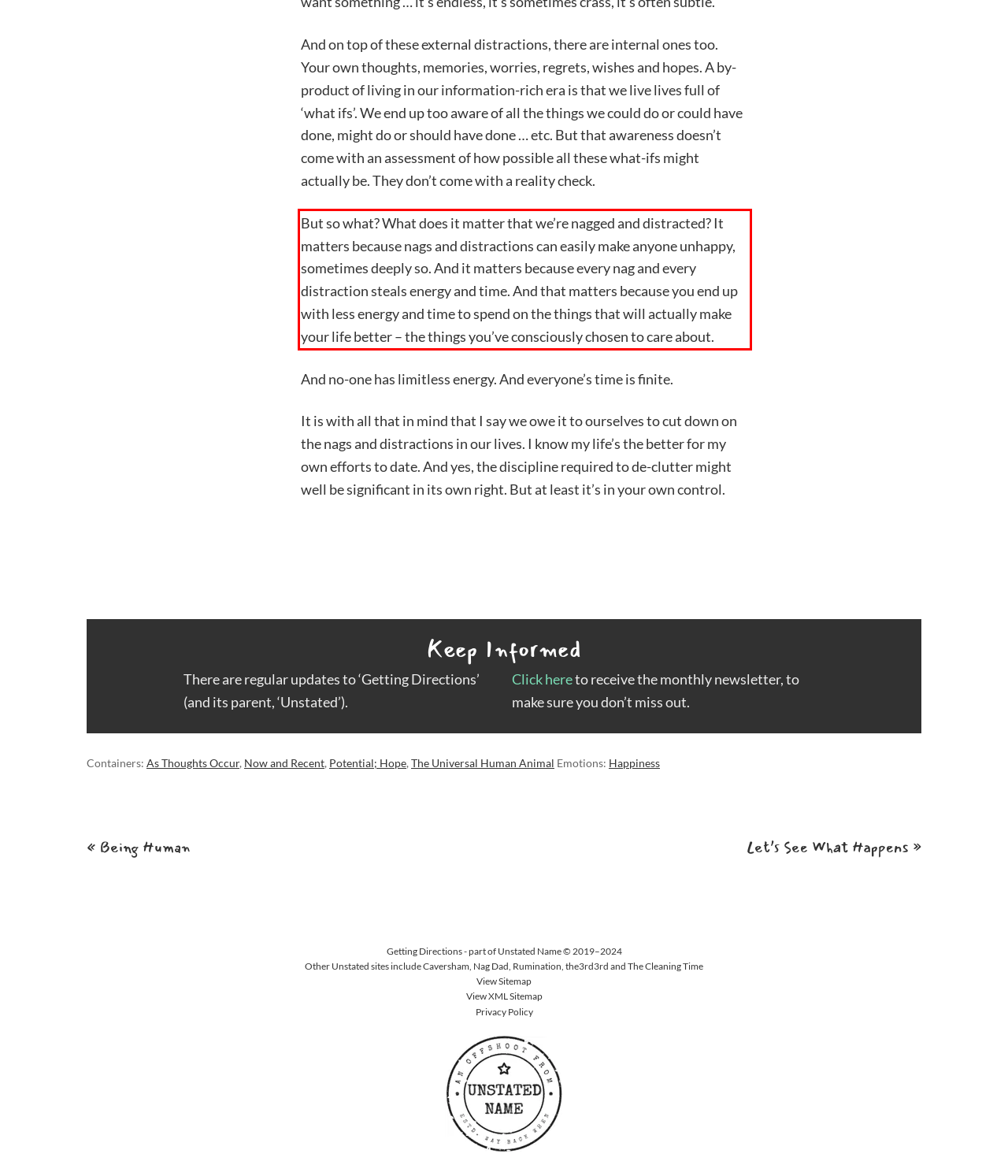Given a webpage screenshot with a red bounding box, perform OCR to read and deliver the text enclosed by the red bounding box.

But so what? What does it matter that we’re nagged and distracted? It matters because nags and distractions can easily make anyone unhappy, sometimes deeply so. And it matters because every nag and every distraction steals energy and time. And that matters because you end up with less energy and time to spend on the things that will actually make your life better – the things you’ve consciously chosen to care about.